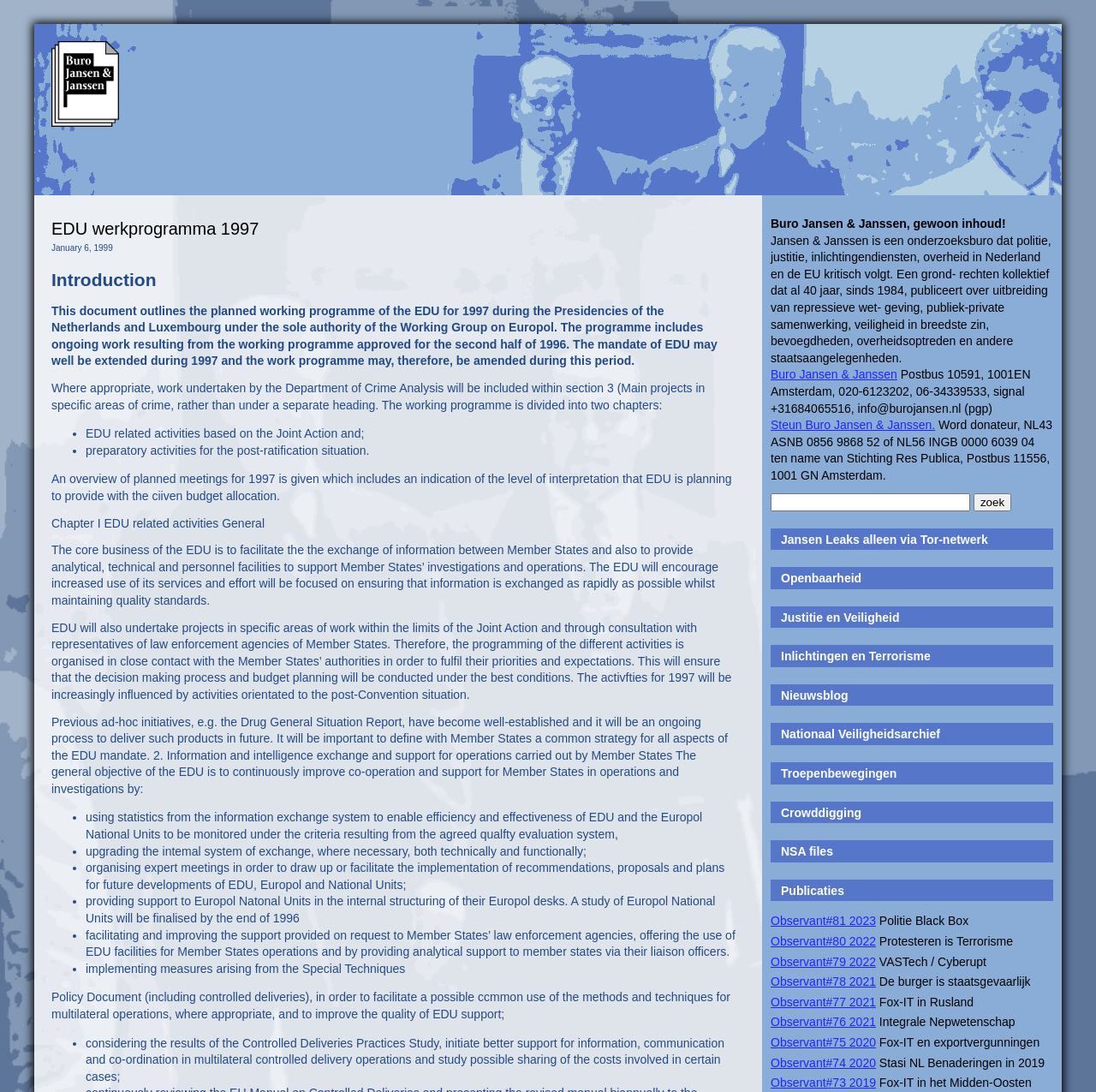Please identify the coordinates of the bounding box that should be clicked to fulfill this instruction: "read the introduction".

[0.047, 0.248, 0.672, 0.264]